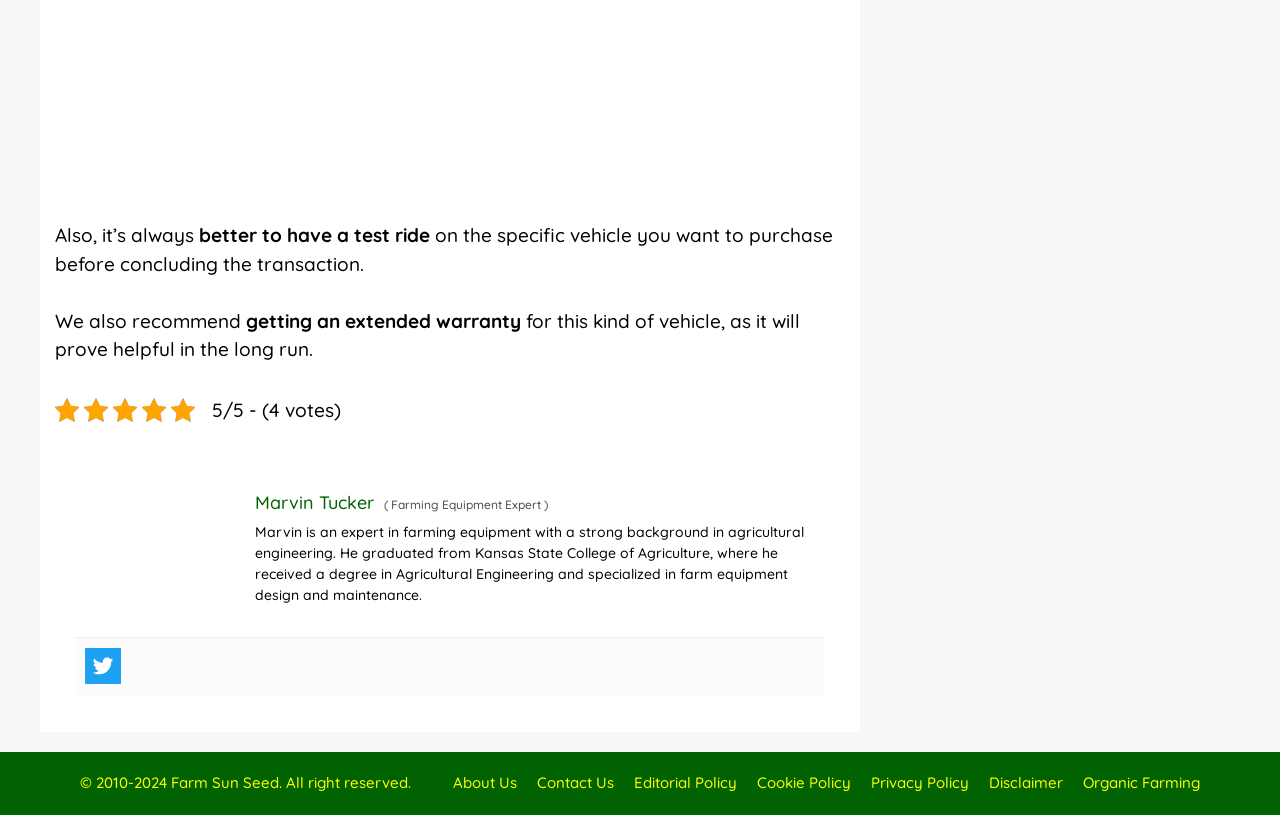Please locate the bounding box coordinates of the region I need to click to follow this instruction: "click the link to read more about Marvin Tucker".

[0.199, 0.602, 0.292, 0.63]